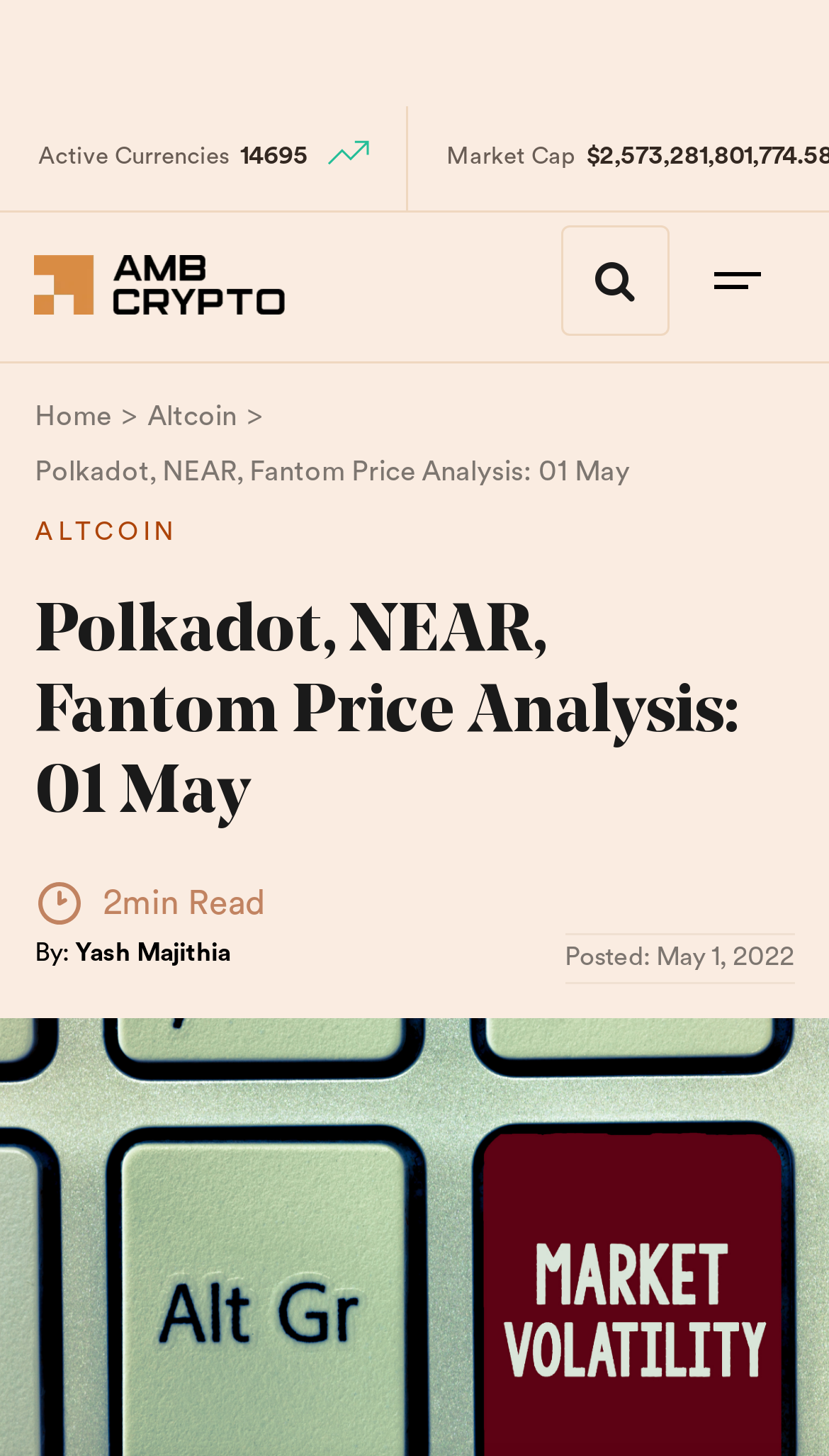Determine the bounding box coordinates for the HTML element mentioned in the following description: "Altcoin". The coordinates should be a list of four floats ranging from 0 to 1, represented as [left, top, right, bottom].

[0.042, 0.355, 0.958, 0.378]